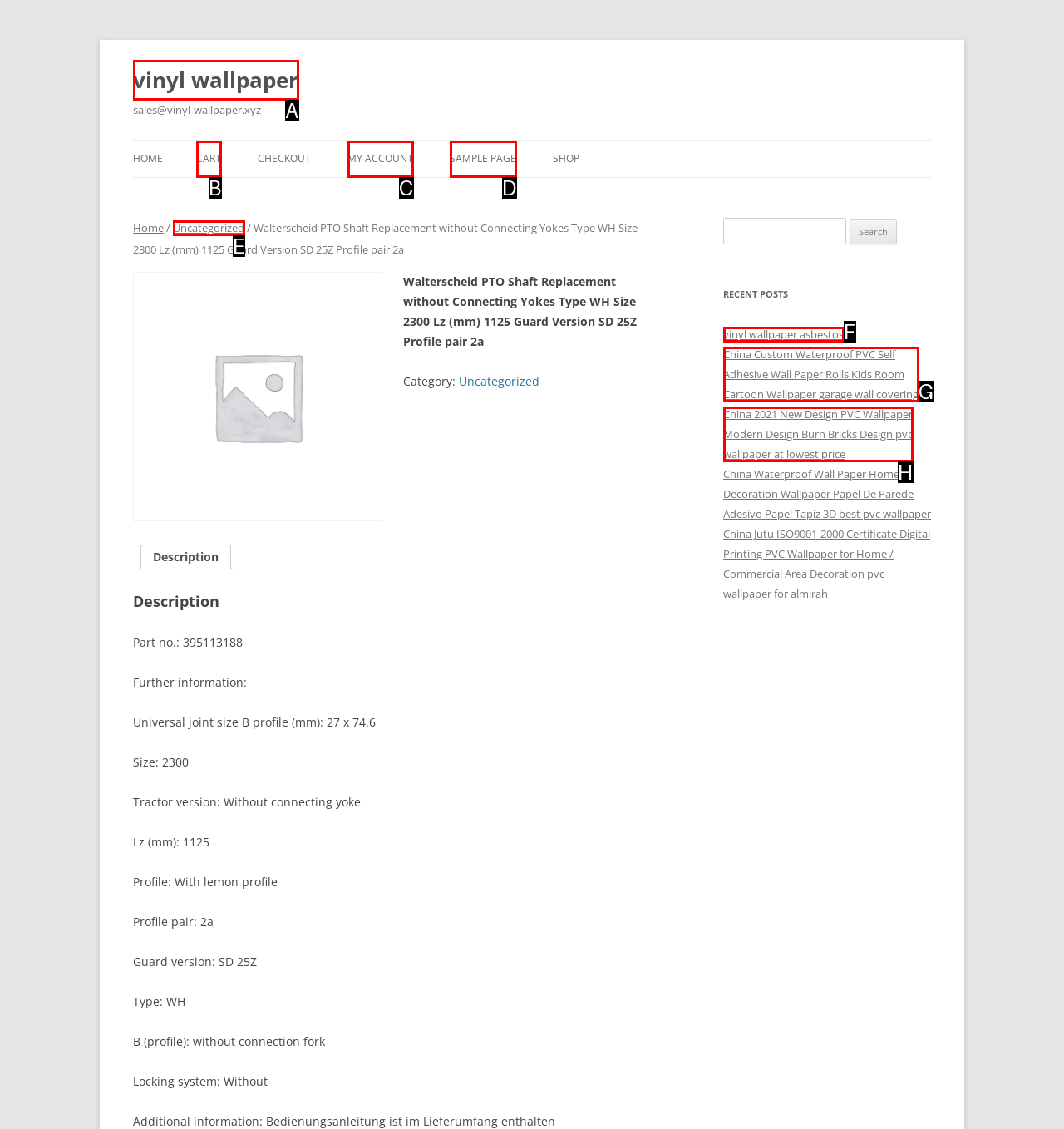Select the HTML element that best fits the description: My account
Respond with the letter of the correct option from the choices given.

C